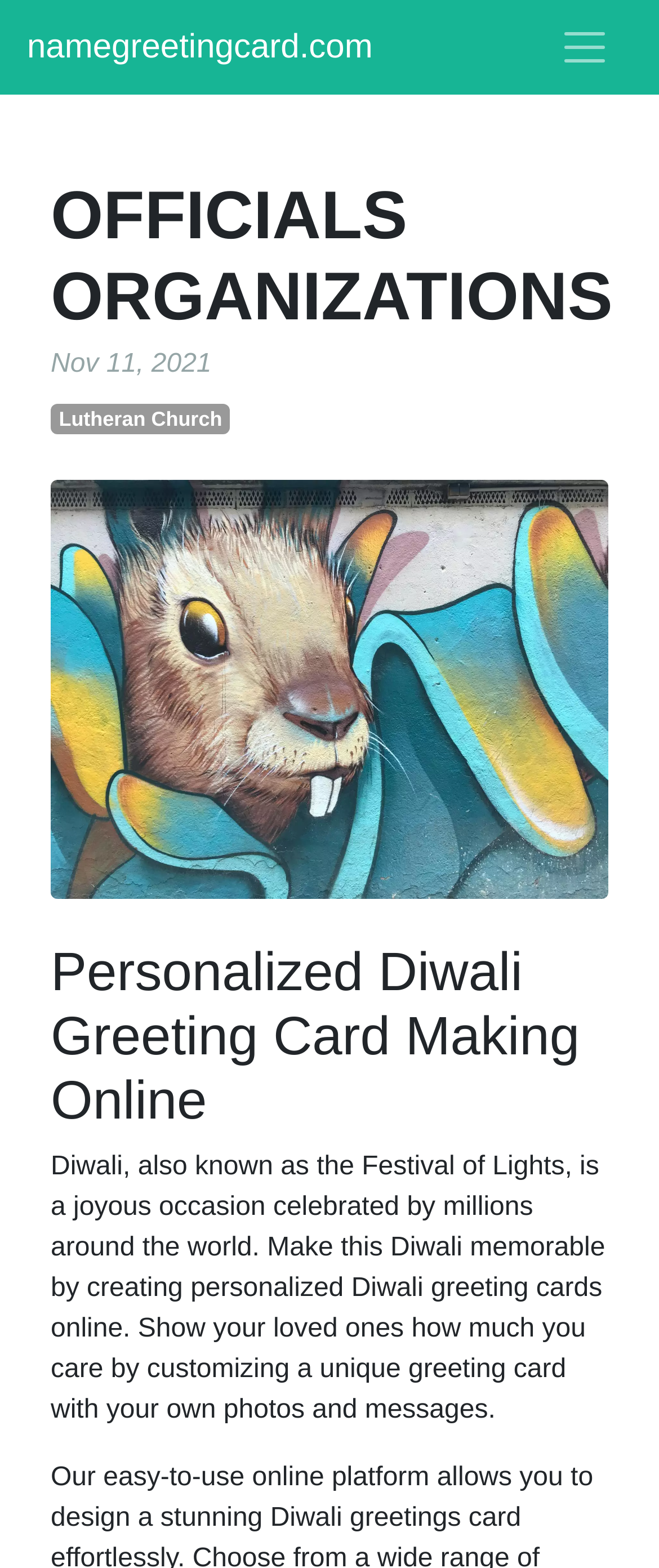Determine the bounding box coordinates in the format (top-left x, top-left y, bottom-right x, bottom-right y). Ensure all values are floating point numbers between 0 and 1. Identify the bounding box of the UI element described by: Lutheran Church

[0.077, 0.258, 0.349, 0.277]